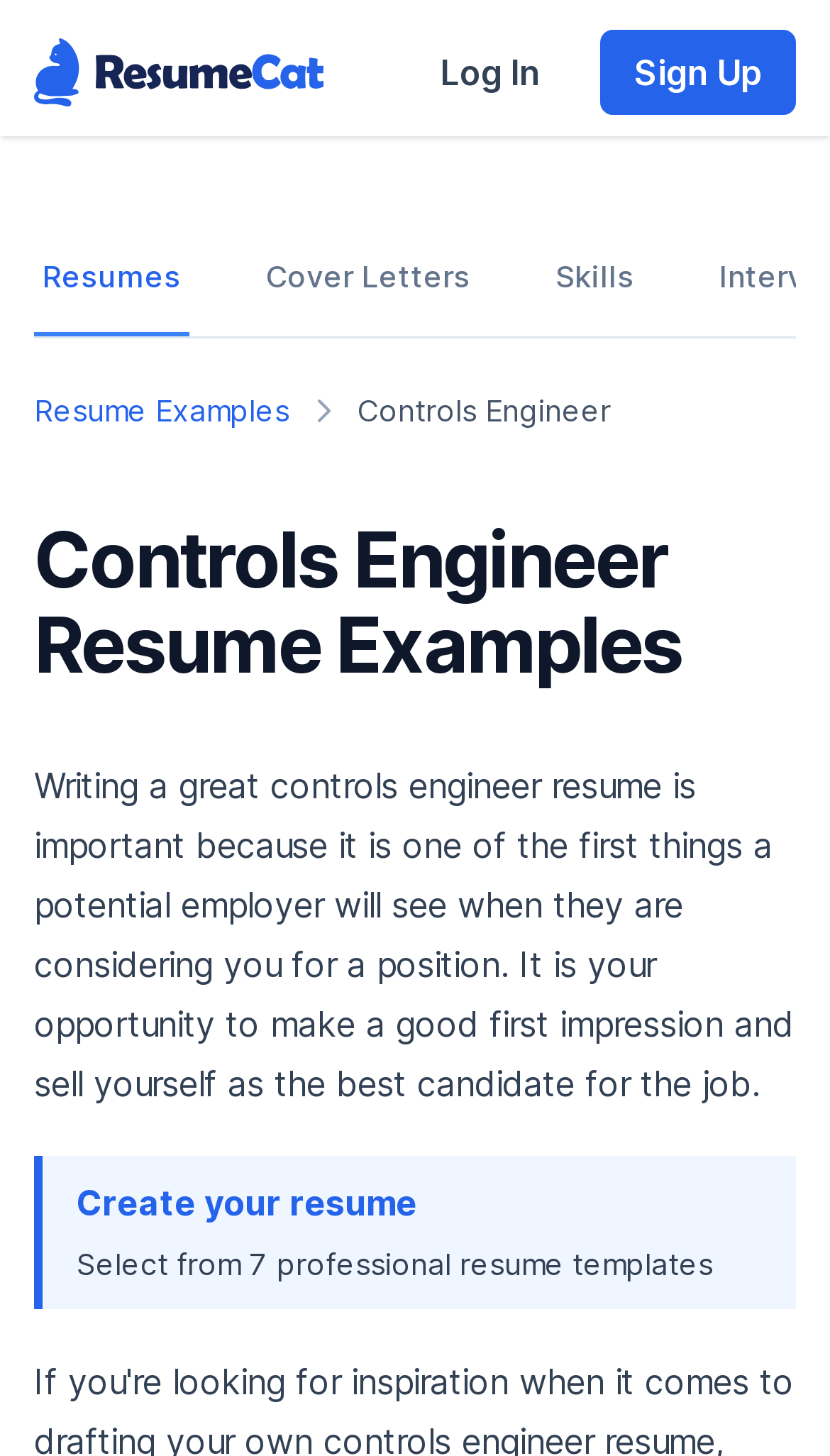Find the bounding box coordinates of the clickable area that will achieve the following instruction: "View resume examples".

[0.041, 0.268, 0.349, 0.297]